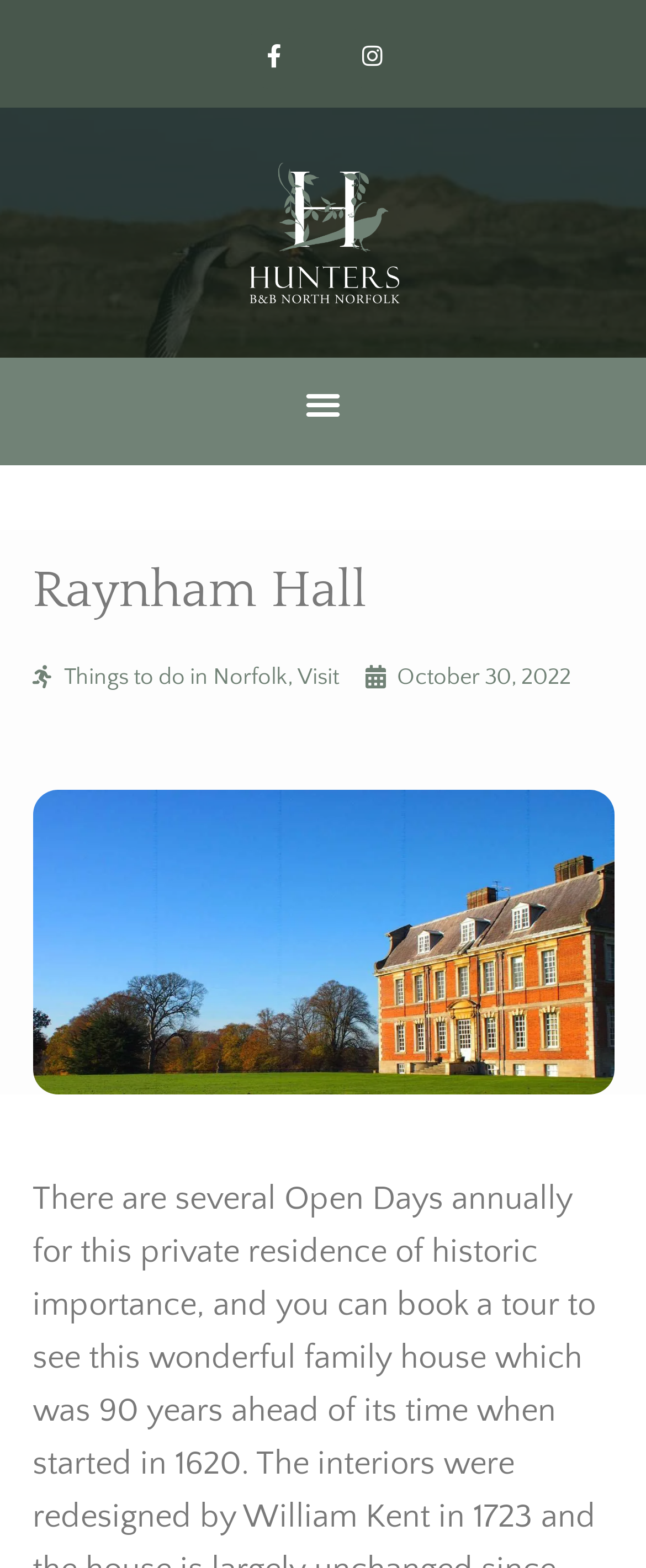Identify the bounding box coordinates of the clickable region necessary to fulfill the following instruction: "Learn about Raynham Hall". The bounding box coordinates should be four float numbers between 0 and 1, i.e., [left, top, right, bottom].

[0.05, 0.36, 0.95, 0.393]